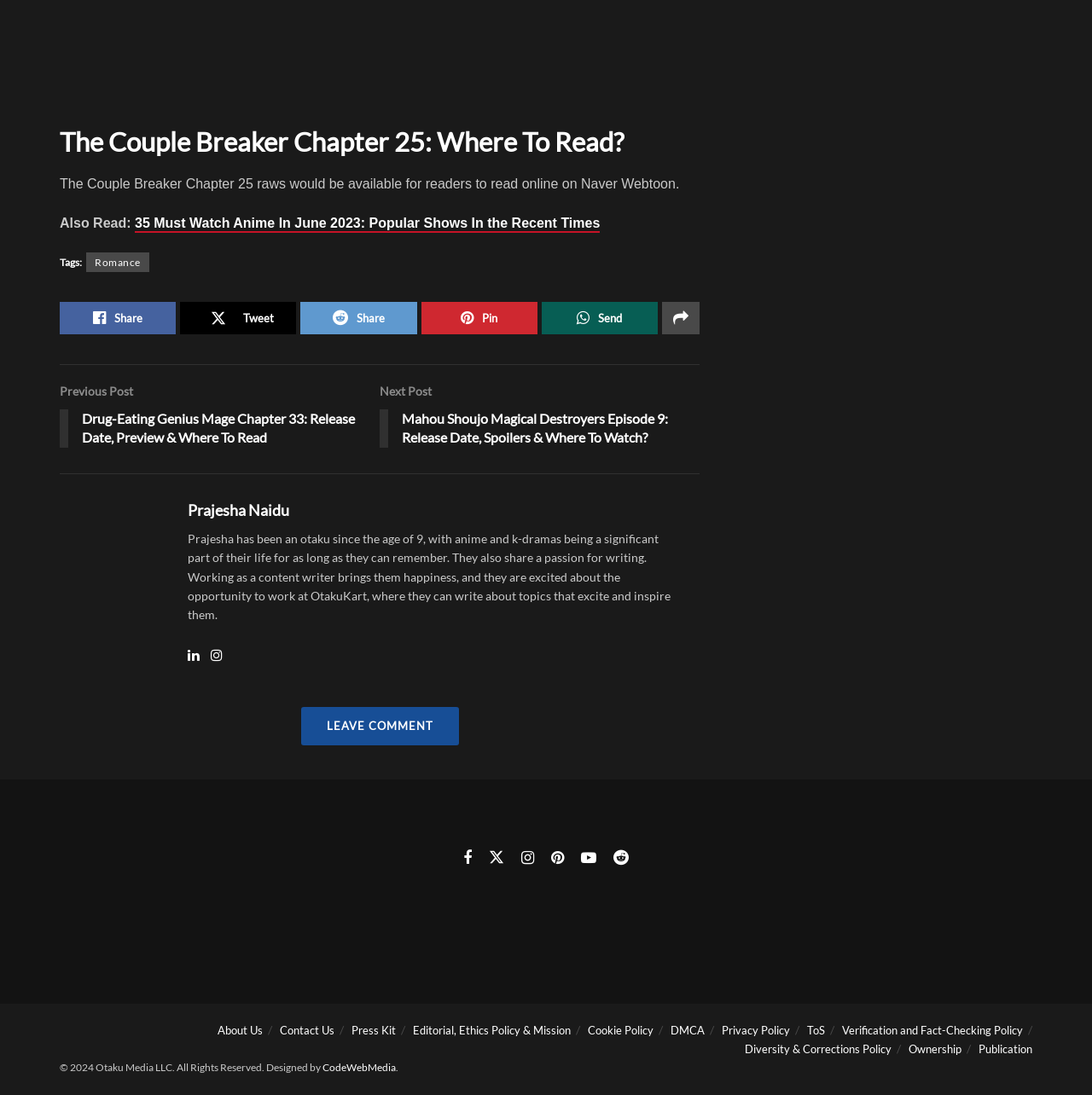Identify the bounding box coordinates for the element you need to click to achieve the following task: "Read about the author". Provide the bounding box coordinates as four float numbers between 0 and 1, in the form [left, top, right, bottom].

[0.172, 0.456, 0.625, 0.476]